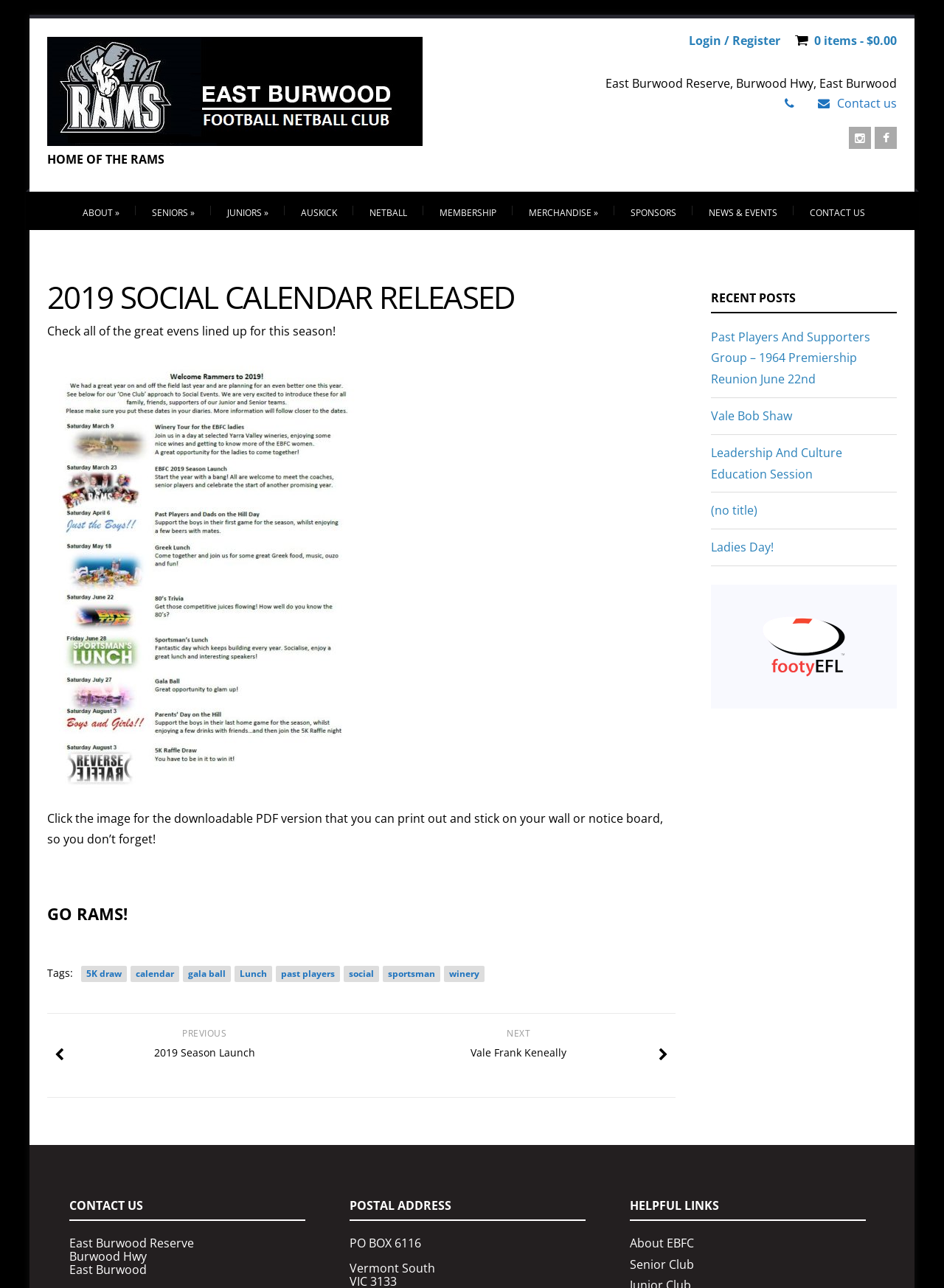Locate the UI element described by Netball in the provided webpage screenshot. Return the bounding box coordinates in the format (top-left x, top-left y, bottom-right x, bottom-right y), ensuring all values are between 0 and 1.

[0.374, 0.149, 0.448, 0.178]